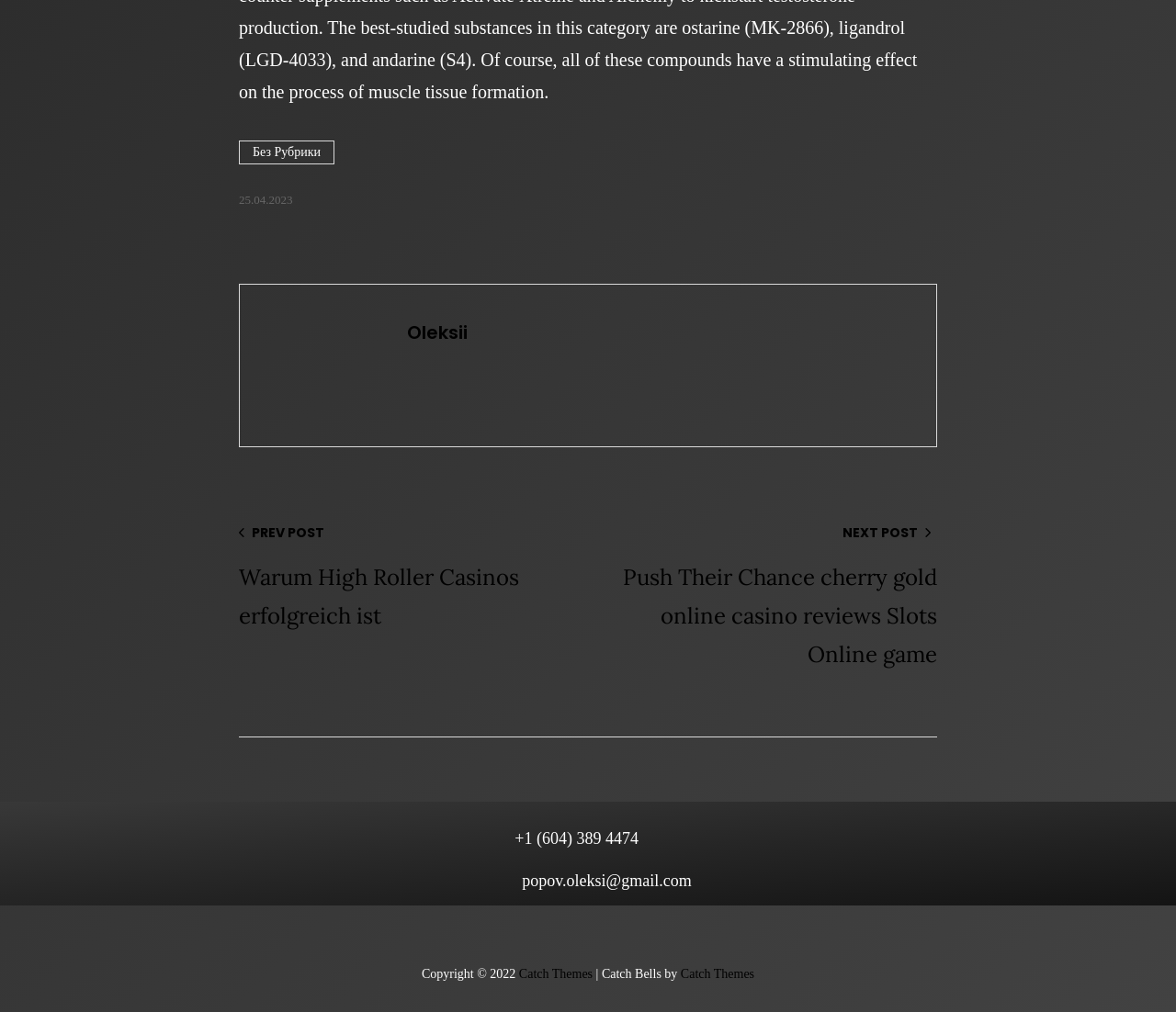Pinpoint the bounding box coordinates for the area that should be clicked to perform the following instruction: "Call the phone number".

[0.438, 0.815, 0.543, 0.844]